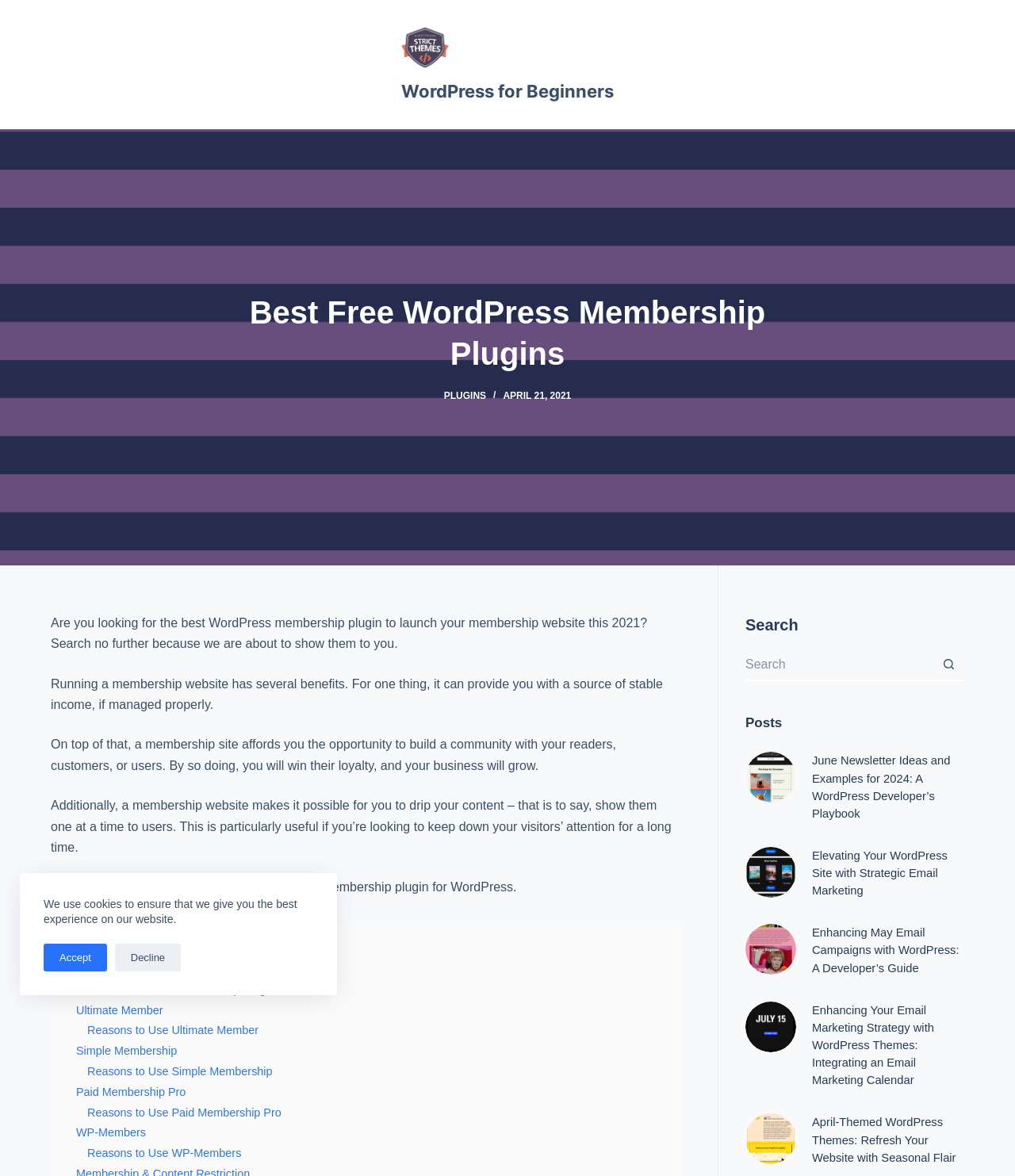Please provide a brief answer to the following inquiry using a single word or phrase:
How many free WordPress membership plugins are listed on the webpage?

4